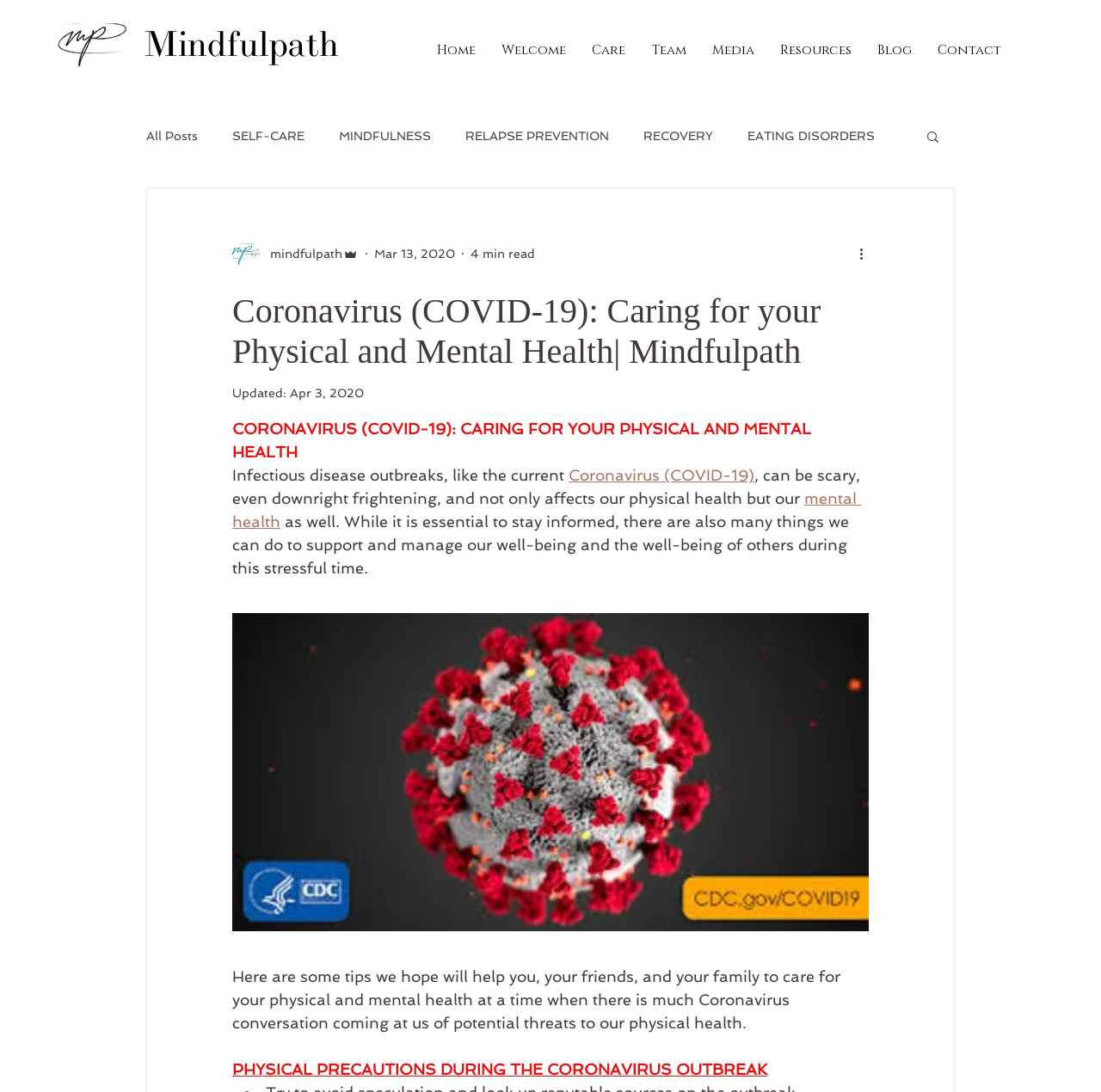Extract the main heading text from the webpage.

Coronavirus (COVID-19): Caring for your Physical and Mental Health| Mindfulpath